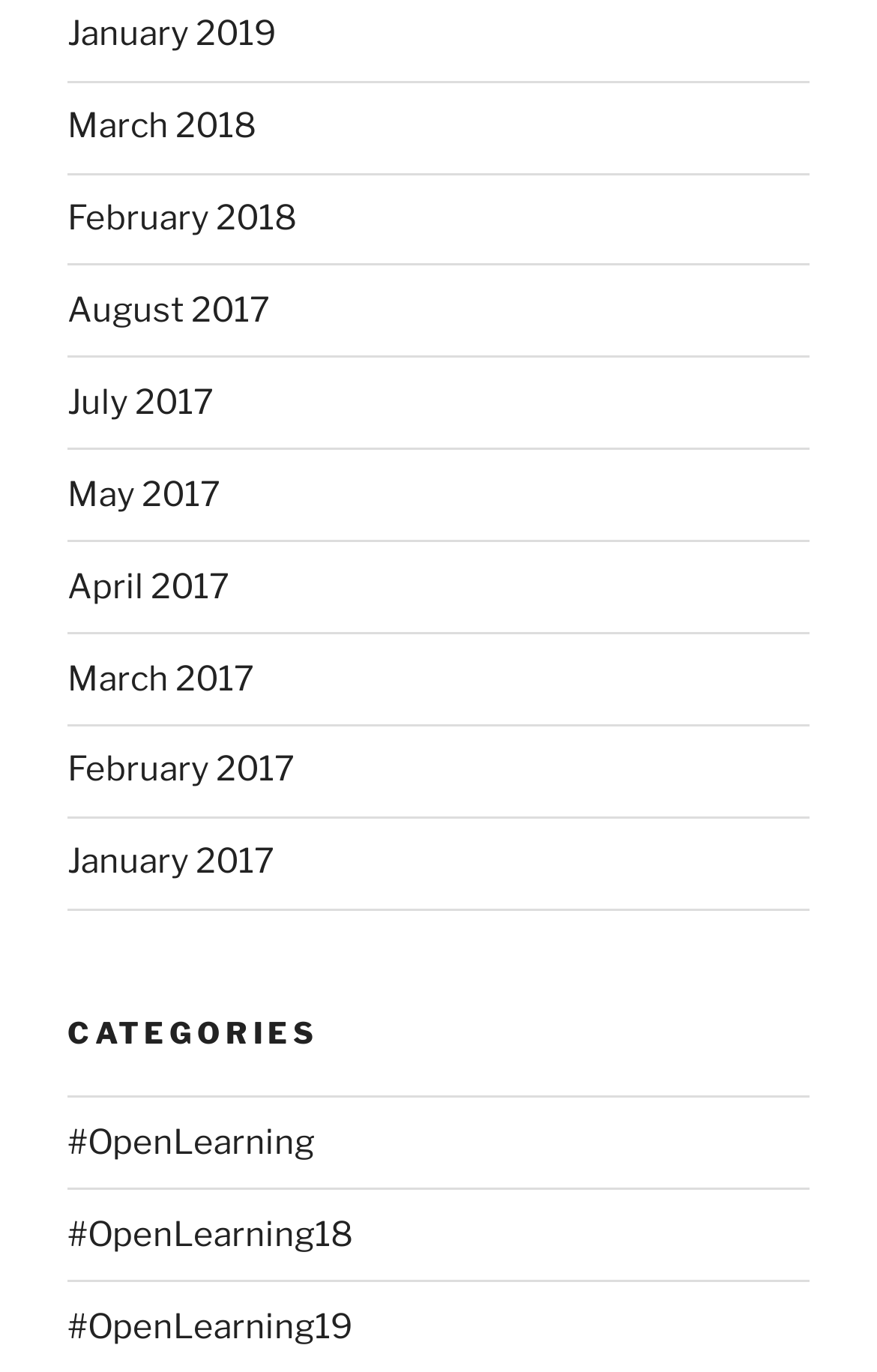Please identify the bounding box coordinates of the clickable area that will fulfill the following instruction: "access OpenLearning19". The coordinates should be in the format of four float numbers between 0 and 1, i.e., [left, top, right, bottom].

[0.077, 0.952, 0.403, 0.981]